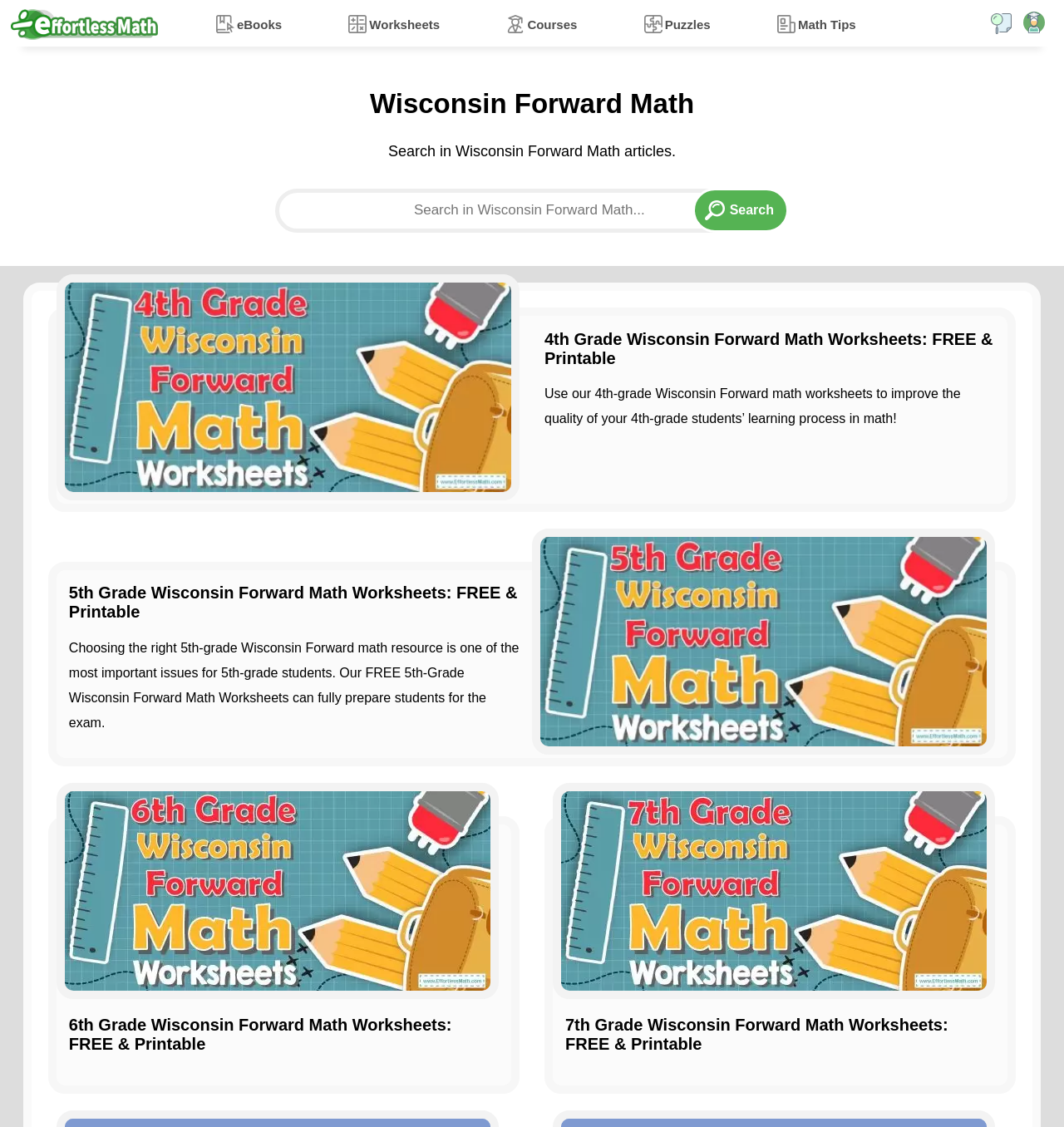Identify the bounding box coordinates for the element that needs to be clicked to fulfill this instruction: "Search for math resources". Provide the coordinates in the format of four float numbers between 0 and 1: [left, top, right, bottom].

[0.258, 0.167, 0.737, 0.206]